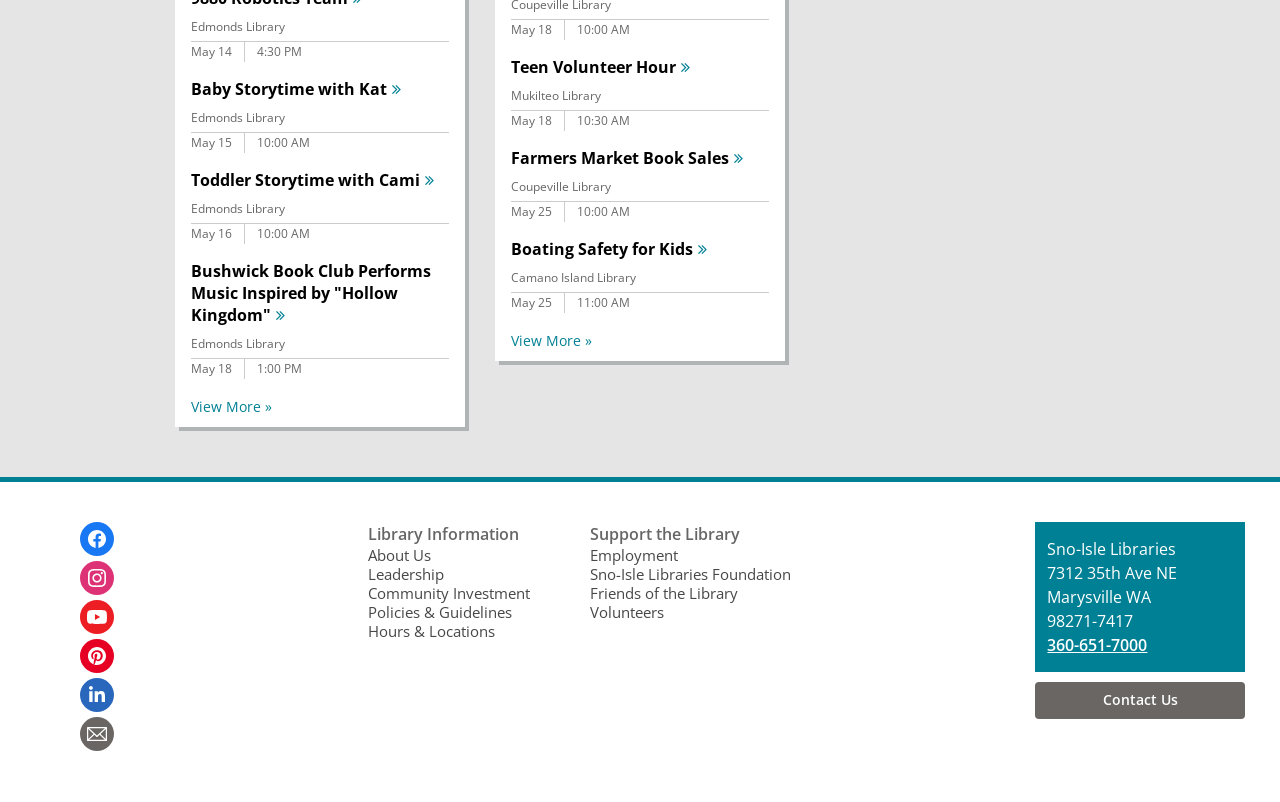What is the phone number of the Sno-Isle Libraries?
Refer to the image and provide a thorough answer to the question.

I found the answer by looking at the contact information section, where it lists the phone number as '360-651-7000'.